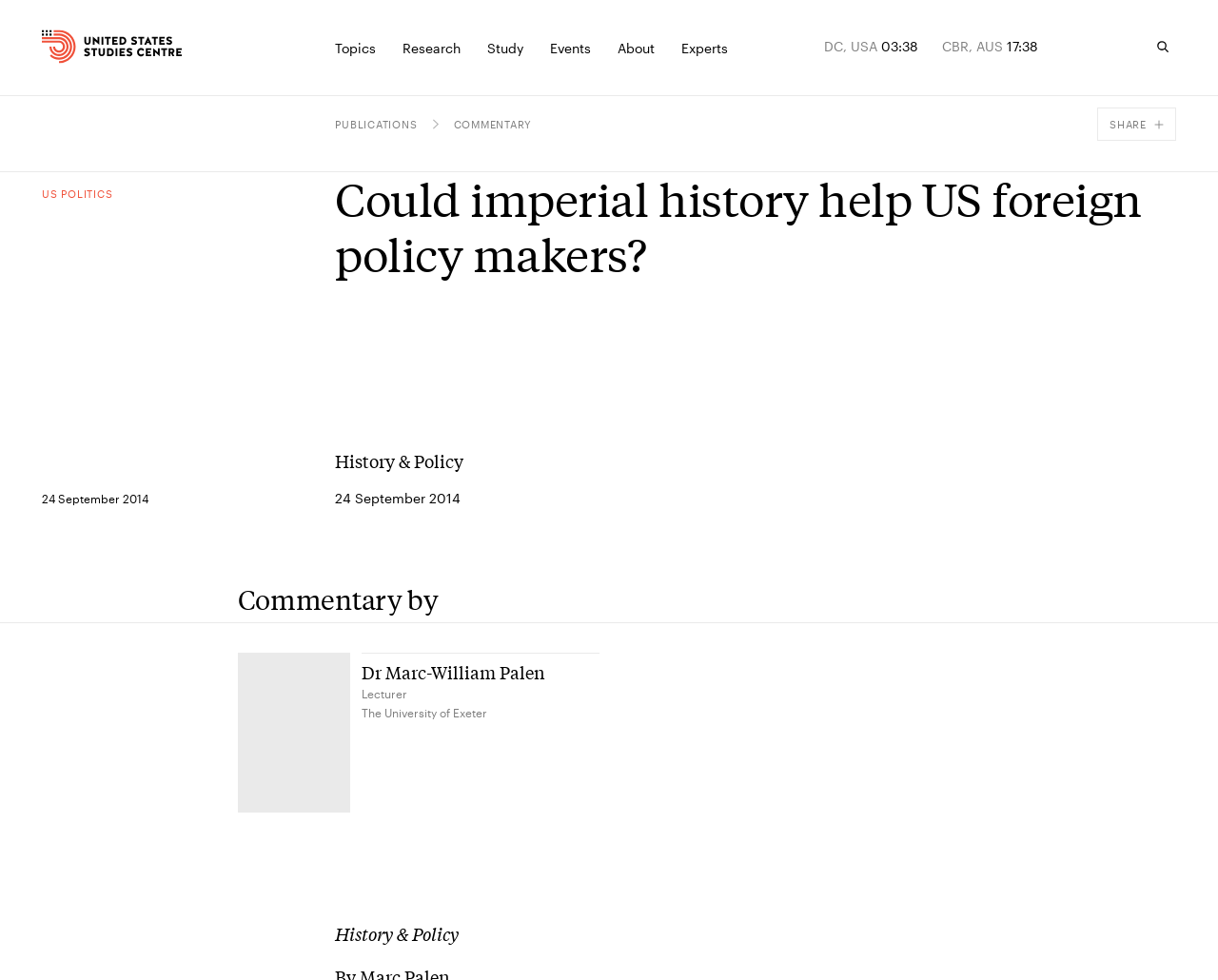Determine the bounding box coordinates for the area that needs to be clicked to fulfill this task: "Click the Topics button". The coordinates must be given as four float numbers between 0 and 1, i.e., [left, top, right, bottom].

[0.275, 0.036, 0.309, 0.059]